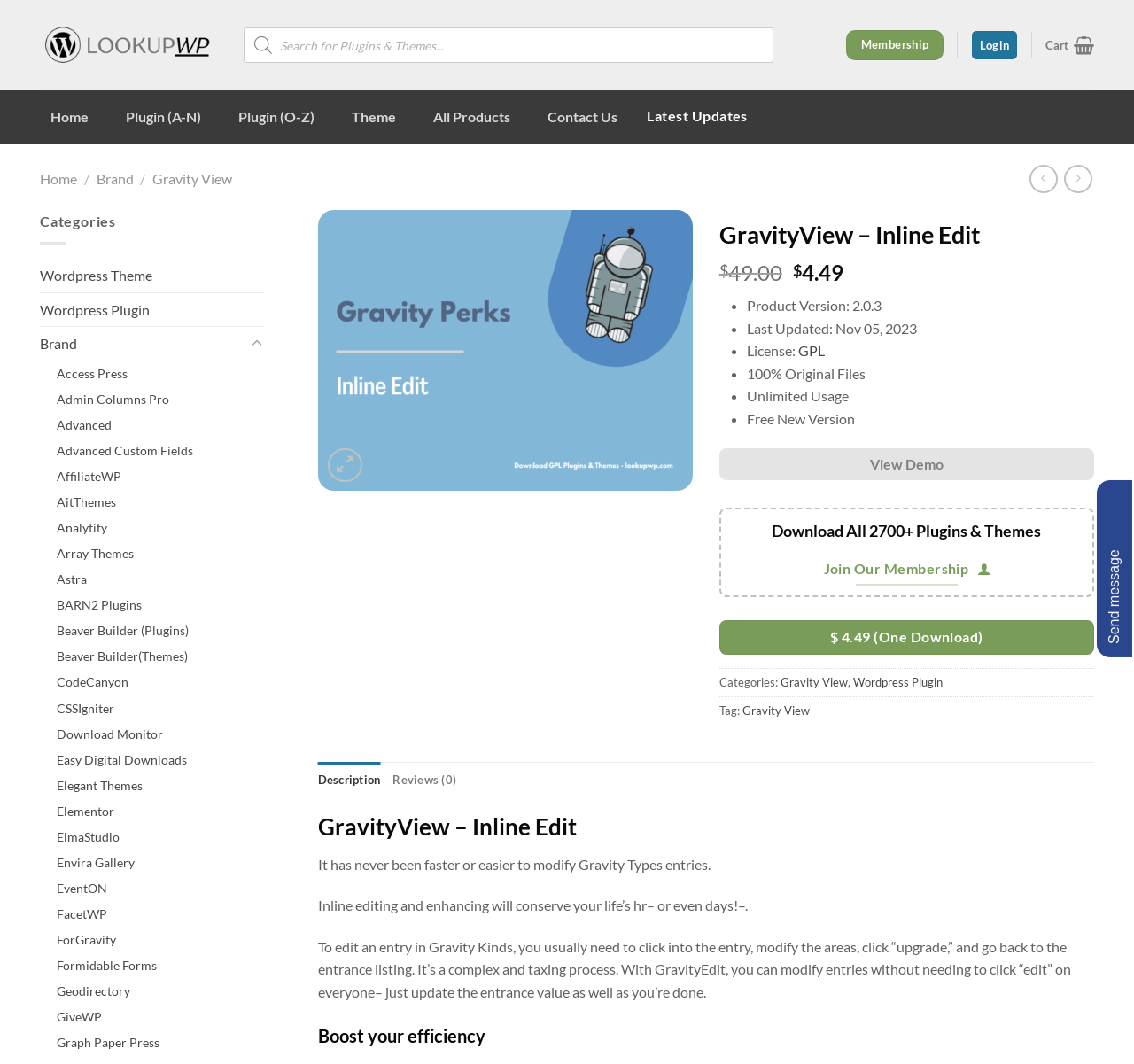Highlight the bounding box coordinates of the region I should click on to meet the following instruction: "Click on Membership".

[0.746, 0.028, 0.832, 0.056]